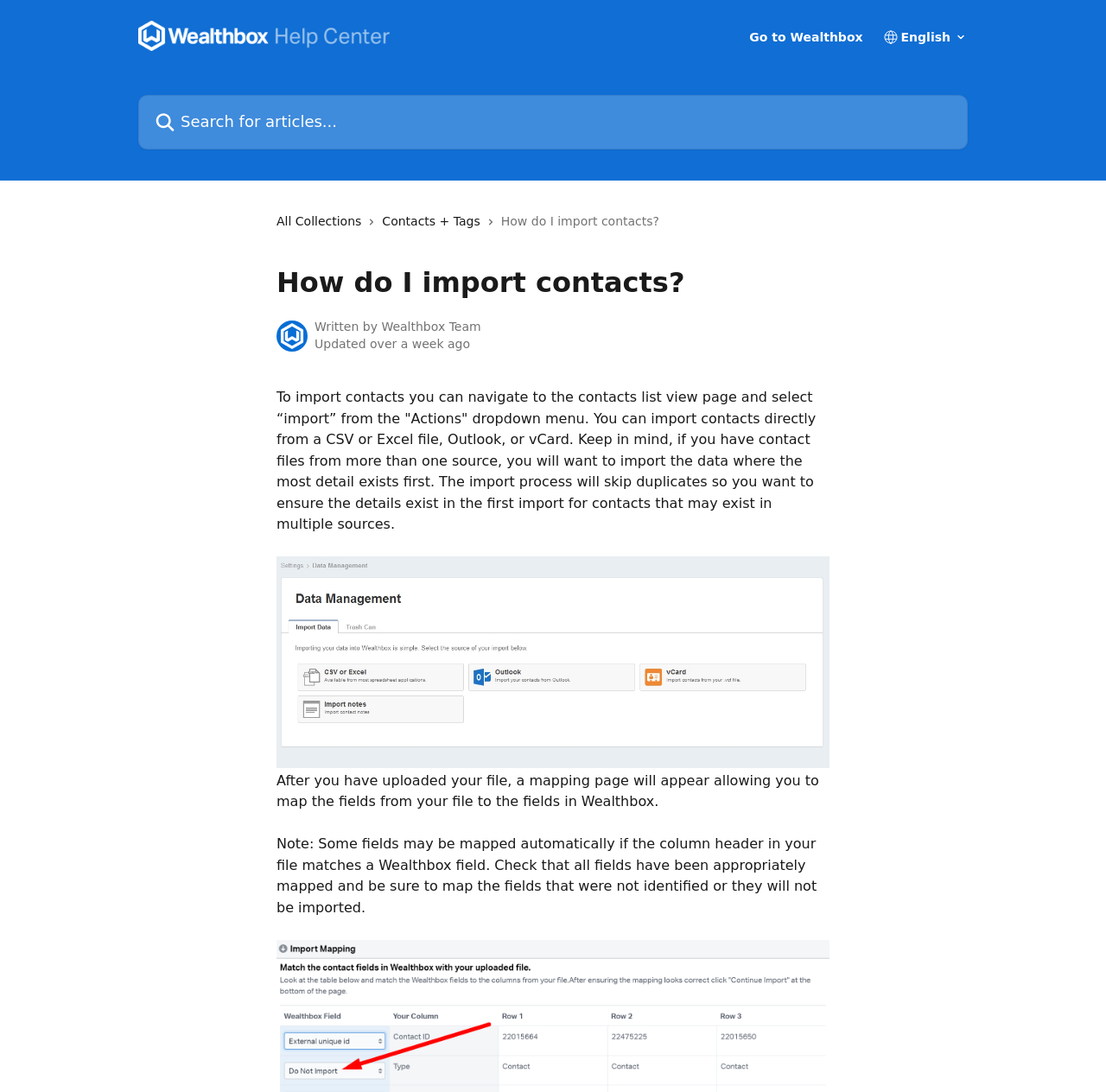From the element description Go to Wealthbox, predict the bounding box coordinates of the UI element. The coordinates must be specified in the format (top-left x, top-left y, bottom-right x, bottom-right y) and should be within the 0 to 1 range.

[0.678, 0.028, 0.78, 0.04]